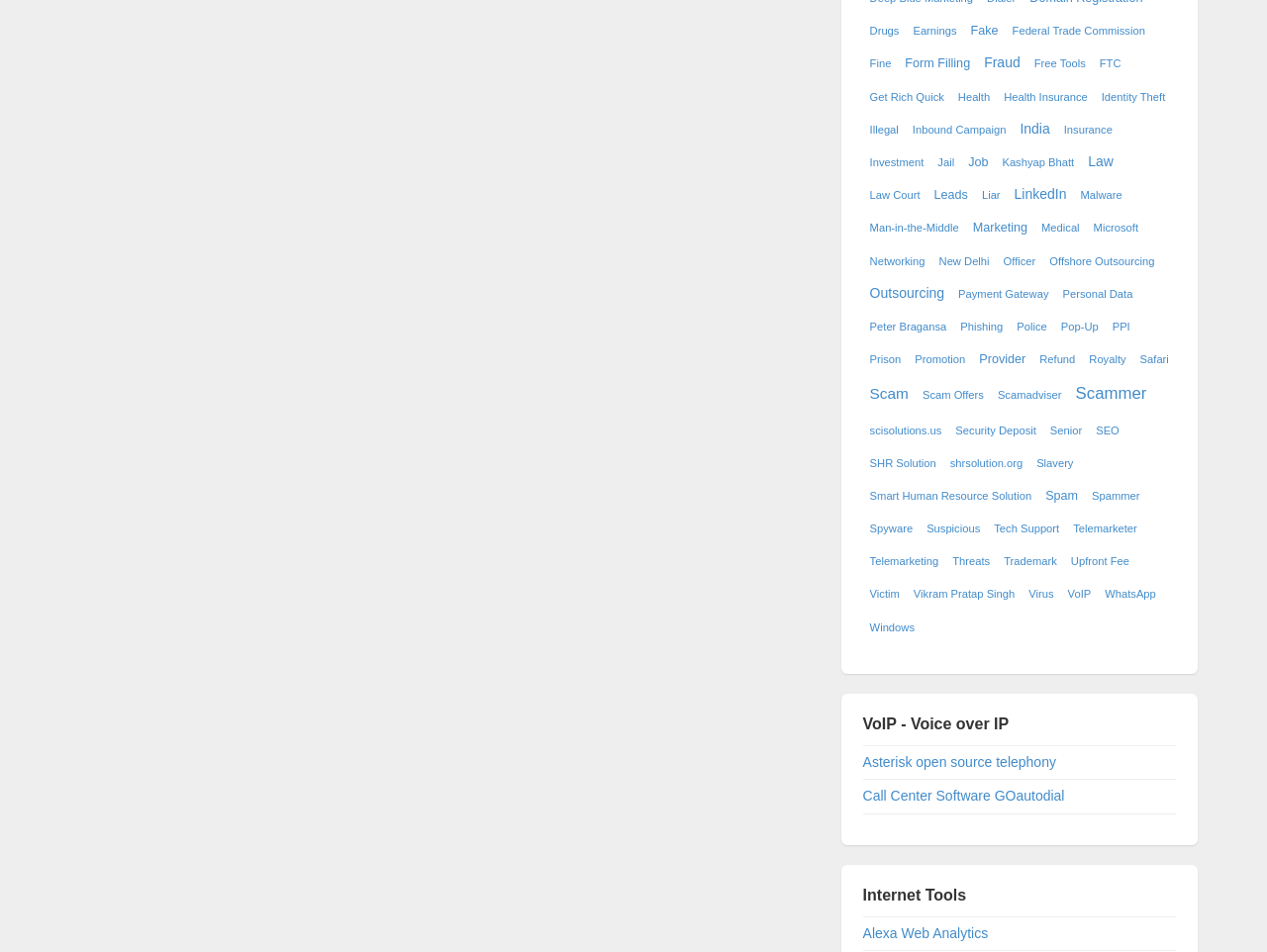Determine the bounding box coordinates of the element's region needed to click to follow the instruction: "View the Publications menu item". Provide these coordinates as four float numbers between 0 and 1, formatted as [left, top, right, bottom].

None